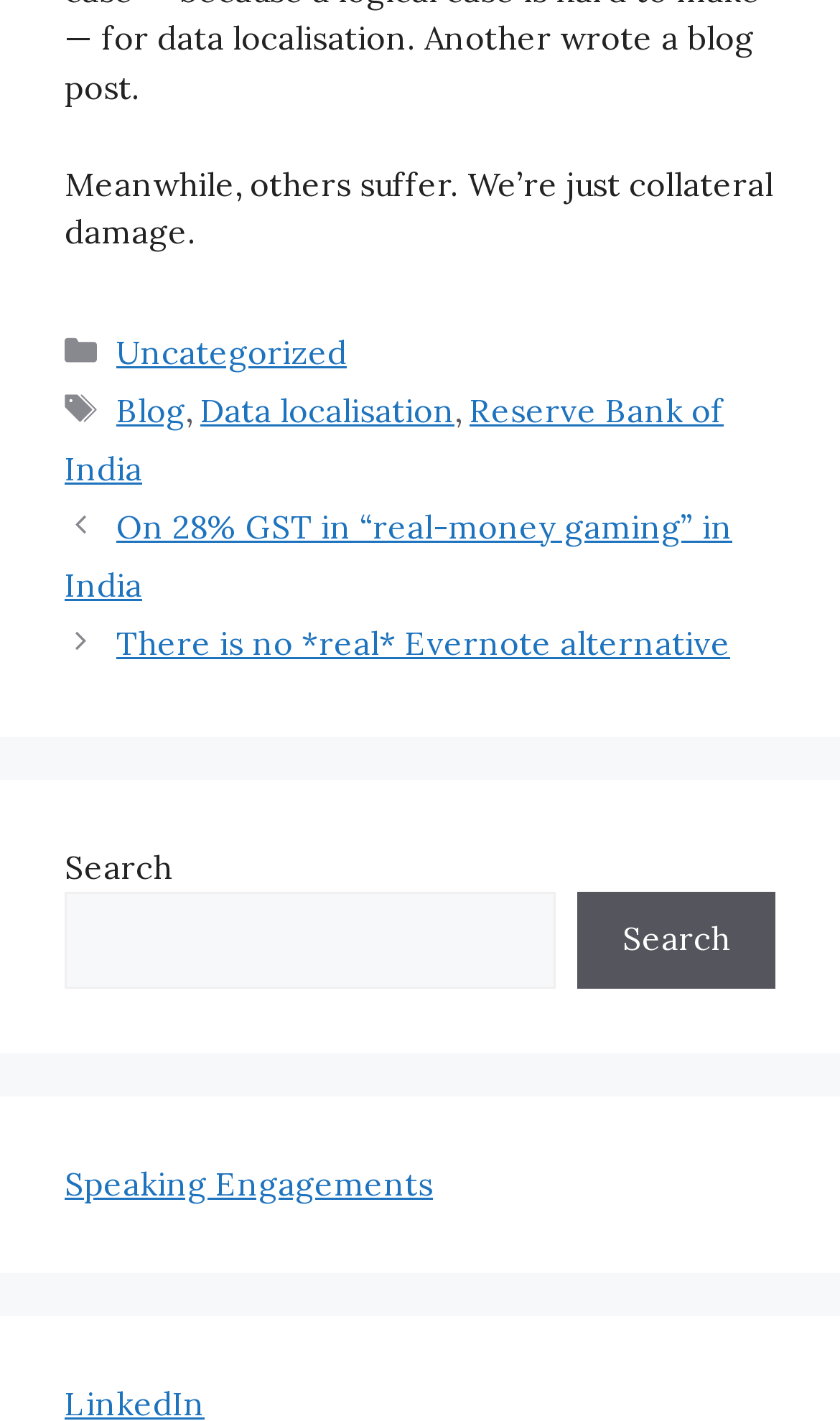Find the bounding box coordinates of the element to click in order to complete the given instruction: "View resilience topics."

None